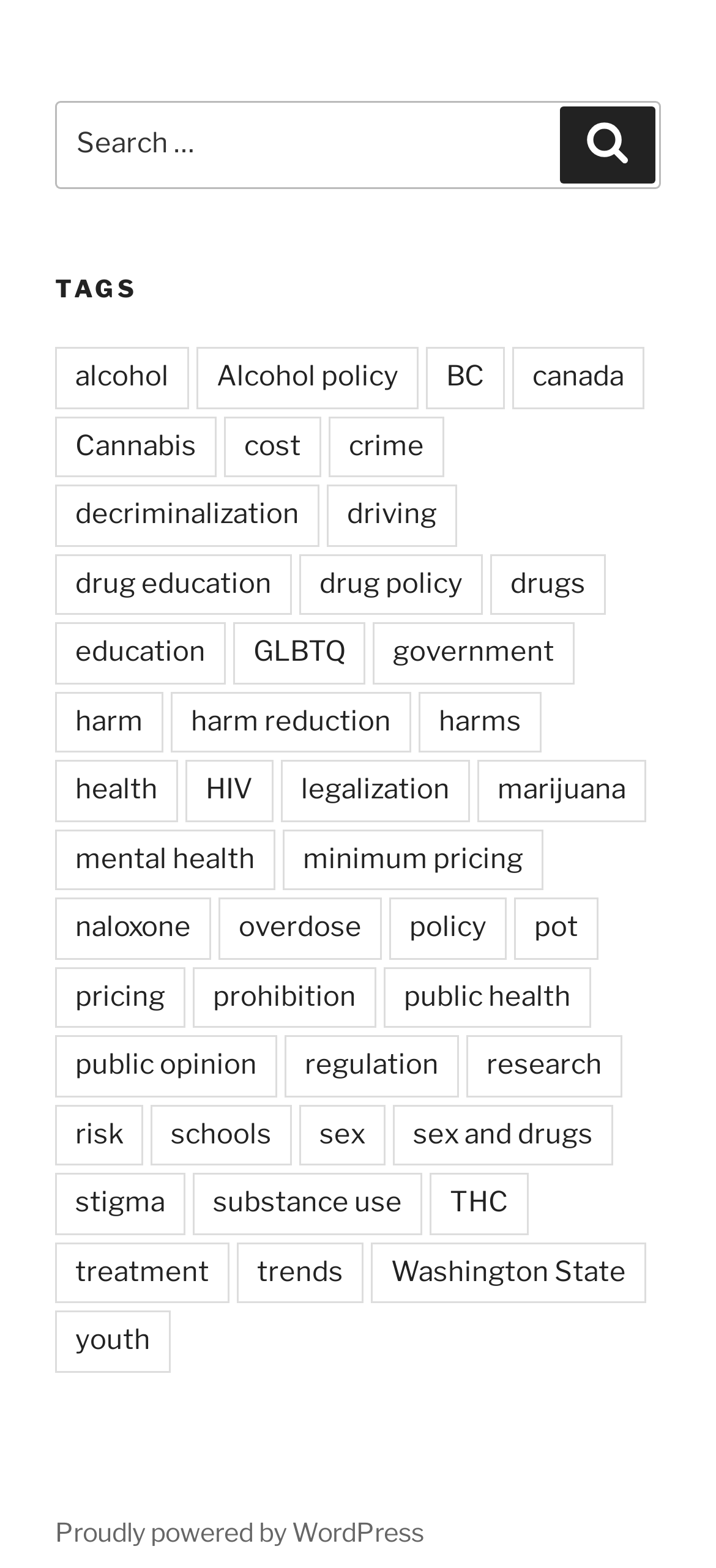Provide a single word or phrase answer to the question: 
How many links are there in the TAGS section?

49